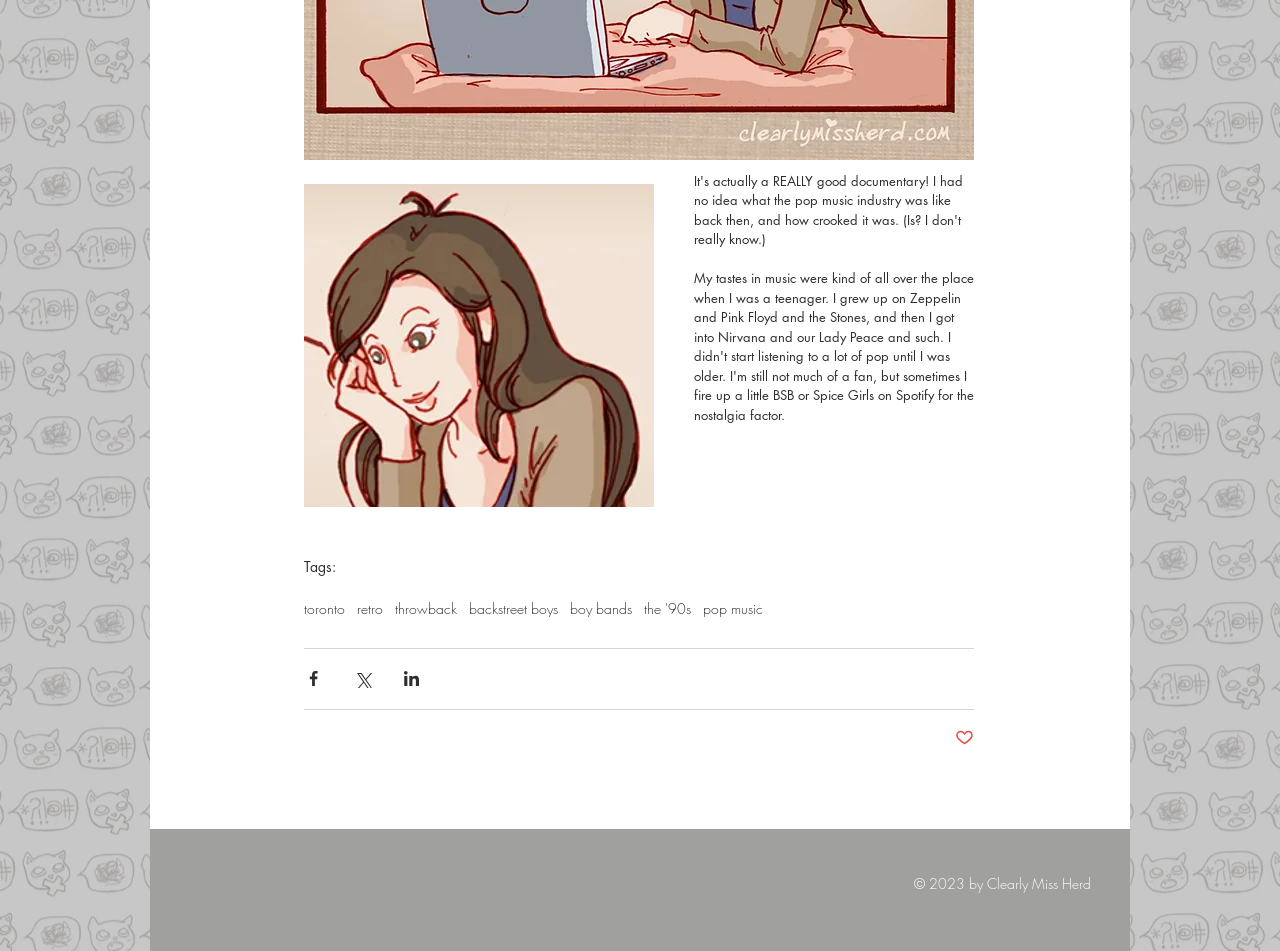How many social media platforms are listed in the Social Bar?
Offer a detailed and exhaustive answer to the question.

The Social Bar lists three social media platforms: Facebook, Instagram, and TikTok, which are link elements located at [0.192, 0.914, 0.212, 0.941], [0.226, 0.914, 0.245, 0.941], and [0.259, 0.914, 0.279, 0.941] coordinates respectively.